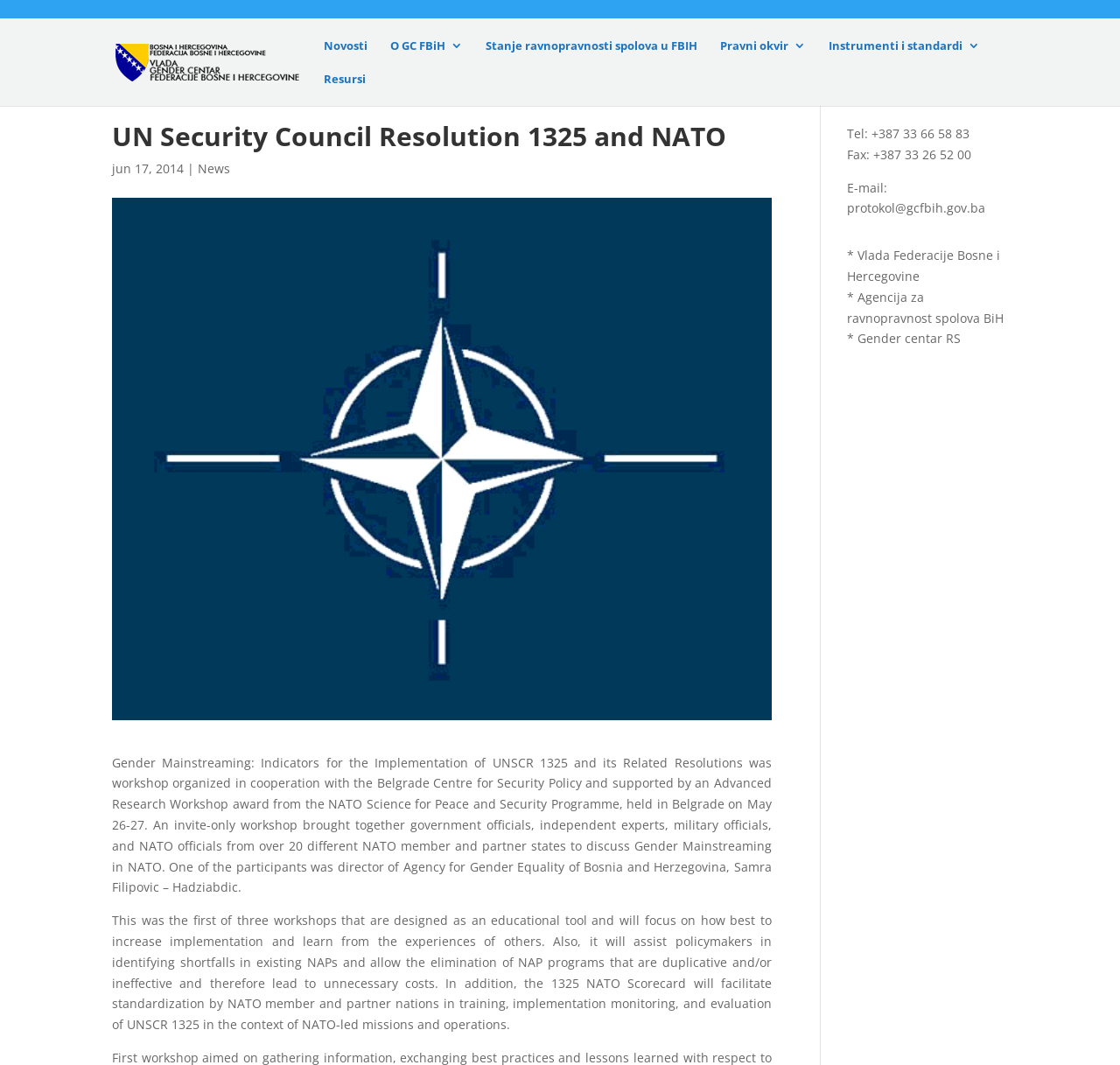Using the element description: "Stanje ravnopravnosti spolova u FBIH", determine the bounding box coordinates for the specified UI element. The coordinates should be four float numbers between 0 and 1, [left, top, right, bottom].

[0.434, 0.037, 0.623, 0.068]